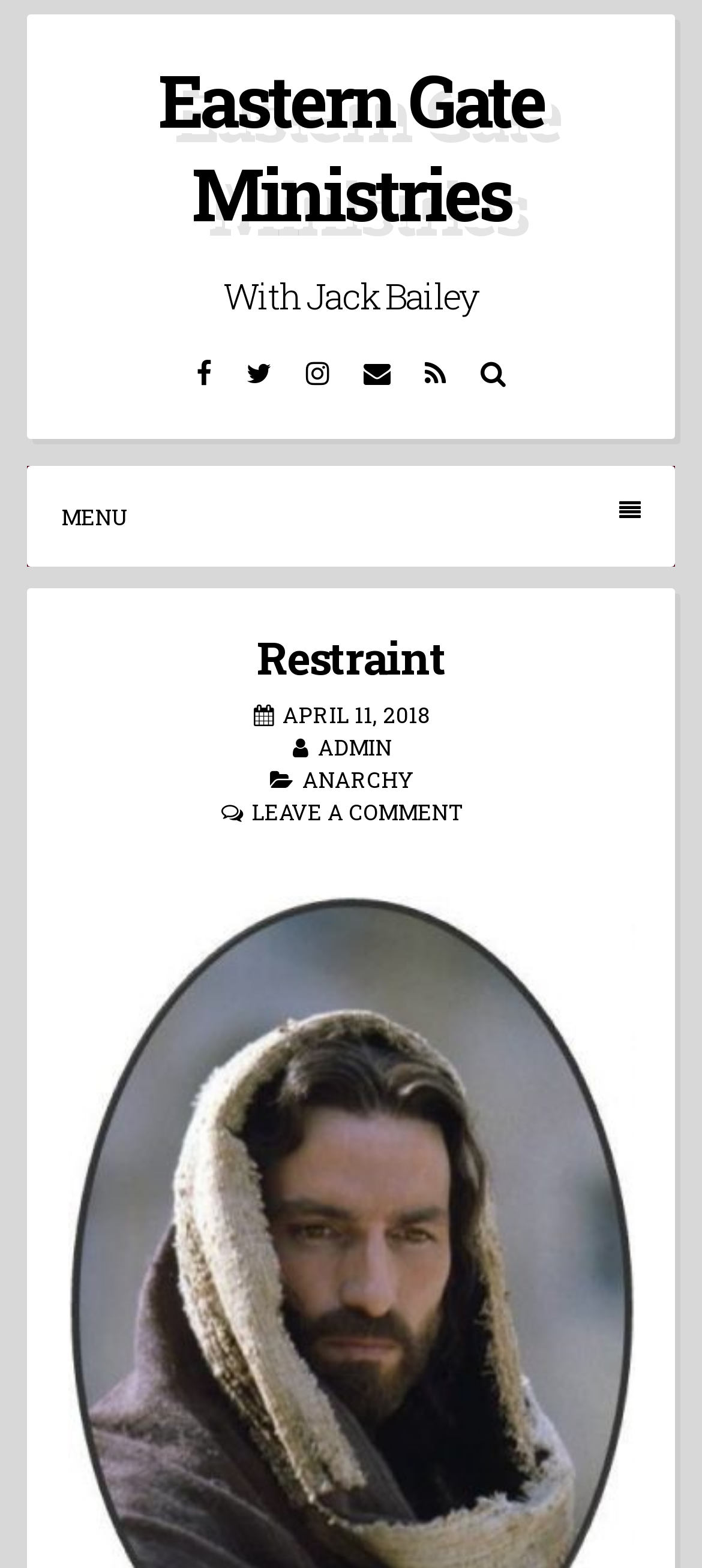Please analyze the image and provide a thorough answer to the question:
How many social media links are there?

There are four social media links, namely Facebook, Twitter, Instagram, and Email, located at the top of the webpage, represented by their respective icons.